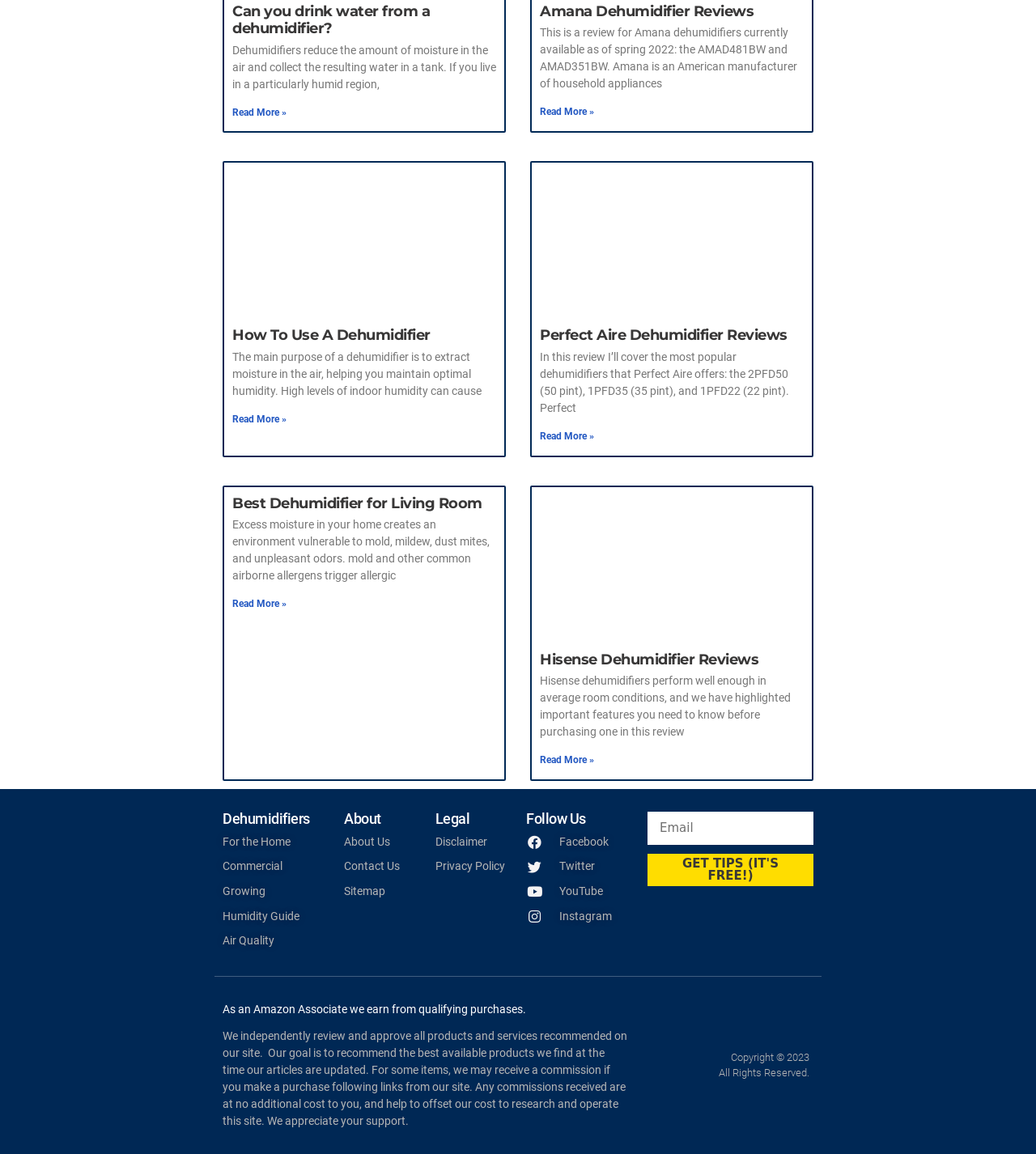Determine the bounding box coordinates of the clickable region to follow the instruction: "Enter email address".

[0.625, 0.703, 0.785, 0.732]